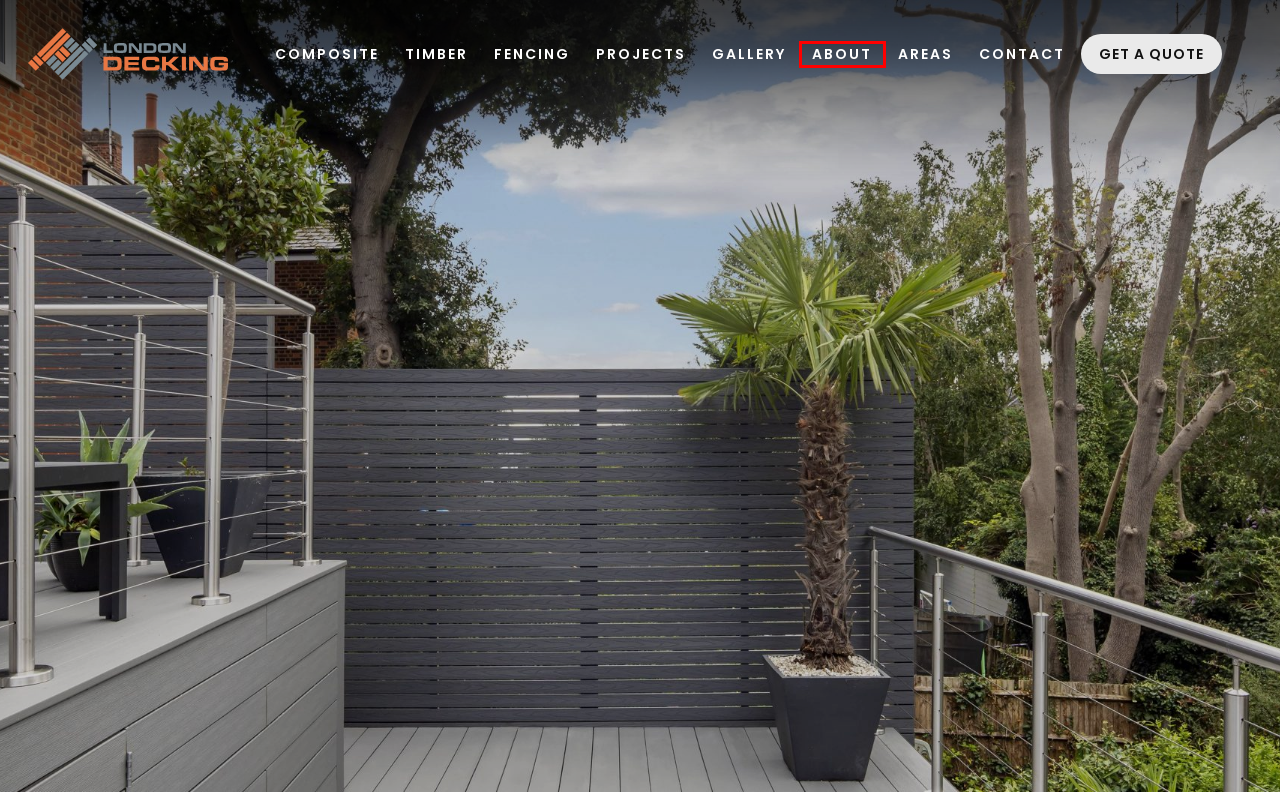You have a screenshot of a webpage with a red bounding box highlighting a UI element. Your task is to select the best webpage description that corresponds to the new webpage after clicking the element. Here are the descriptions:
A. Areas We Cover | Garden Deck Installers | London Decking
B. Decking Installation Projects | London Decking
C. Trellis and Wooden Garden Structure Installation | London Decking
D. Decking Installation Gallery | London Decking Fitters
E. Decking testimonials and more about us | London Decking
F. Contact Us | London Decking | Installation and Fitting
G. Deck Installers London | Decking installation London Decking
H. Decking | Hardwood and Softwood Decking Installers in London

E